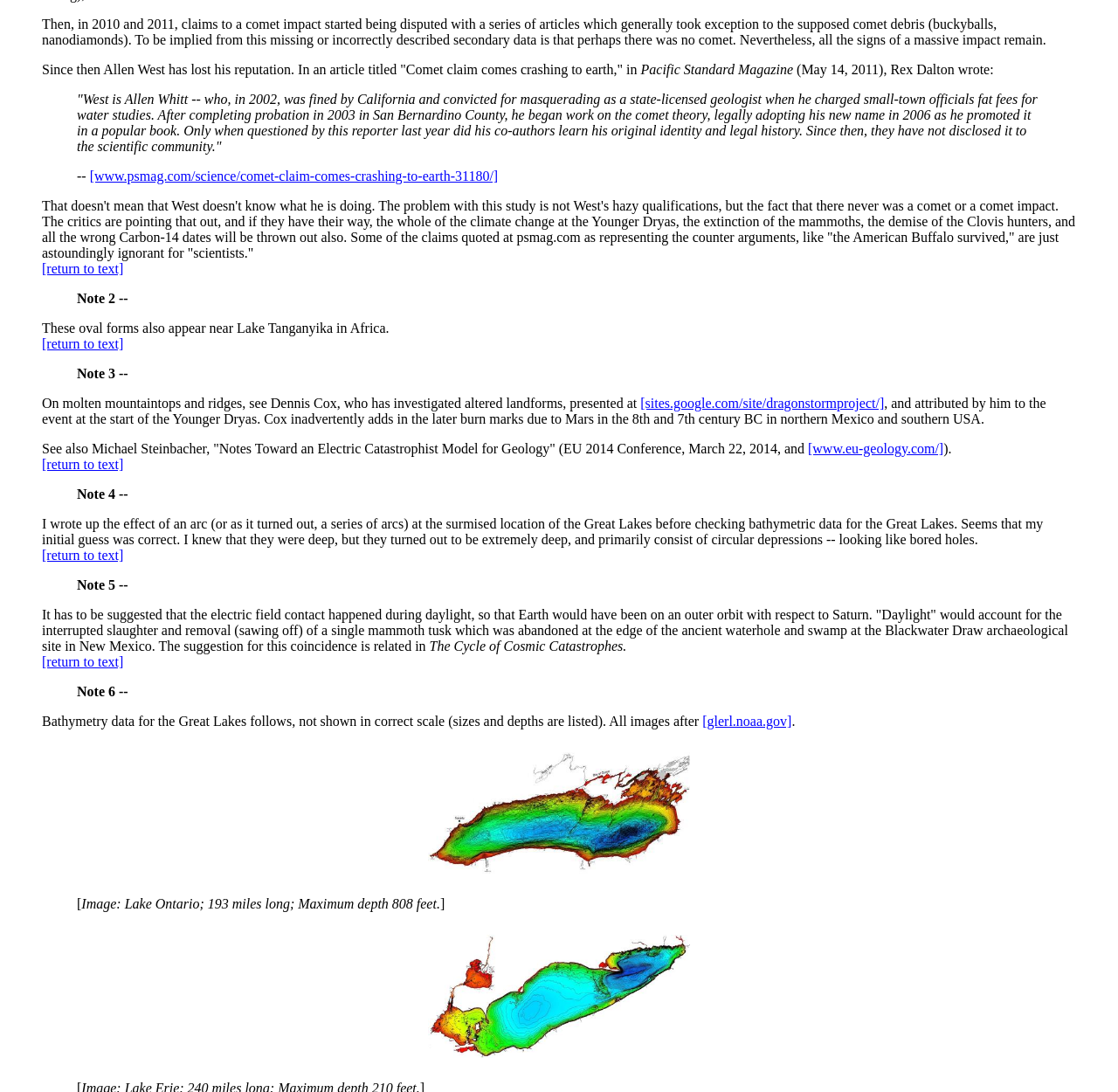Specify the bounding box coordinates of the element's area that should be clicked to execute the given instruction: "View the image of Lake Erie". The coordinates should be four float numbers between 0 and 1, i.e., [left, top, right, bottom].

[0.383, 0.856, 0.617, 0.969]